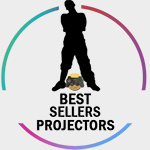Refer to the image and provide an in-depth answer to the question: 
What does the silhouette of a person represent?

The silhouette of a person standing confidently at the center of the logo symbolizes excellence and achievement, conveying a sense of innovation and popularity in the world of projectors.